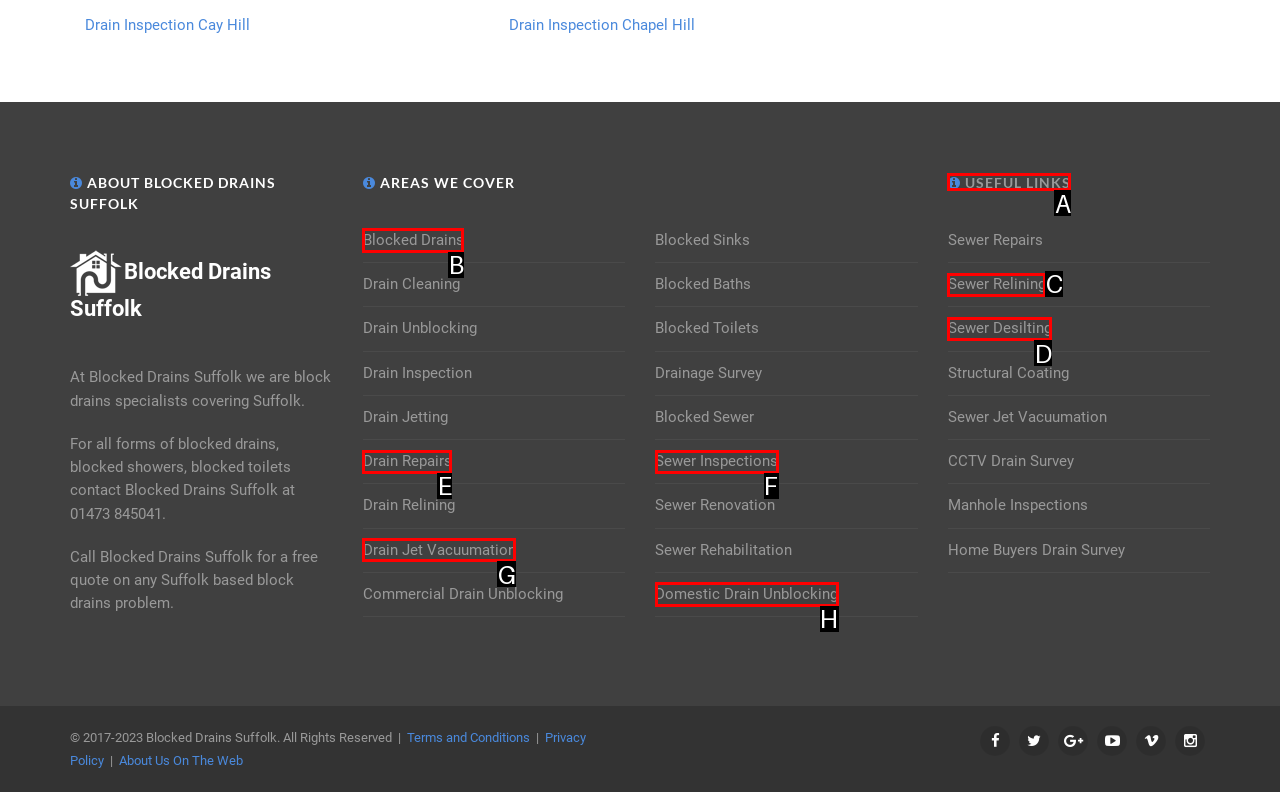Identify the option that corresponds to the description: name="q" placeholder="Search for articles...". Provide only the letter of the option directly.

None